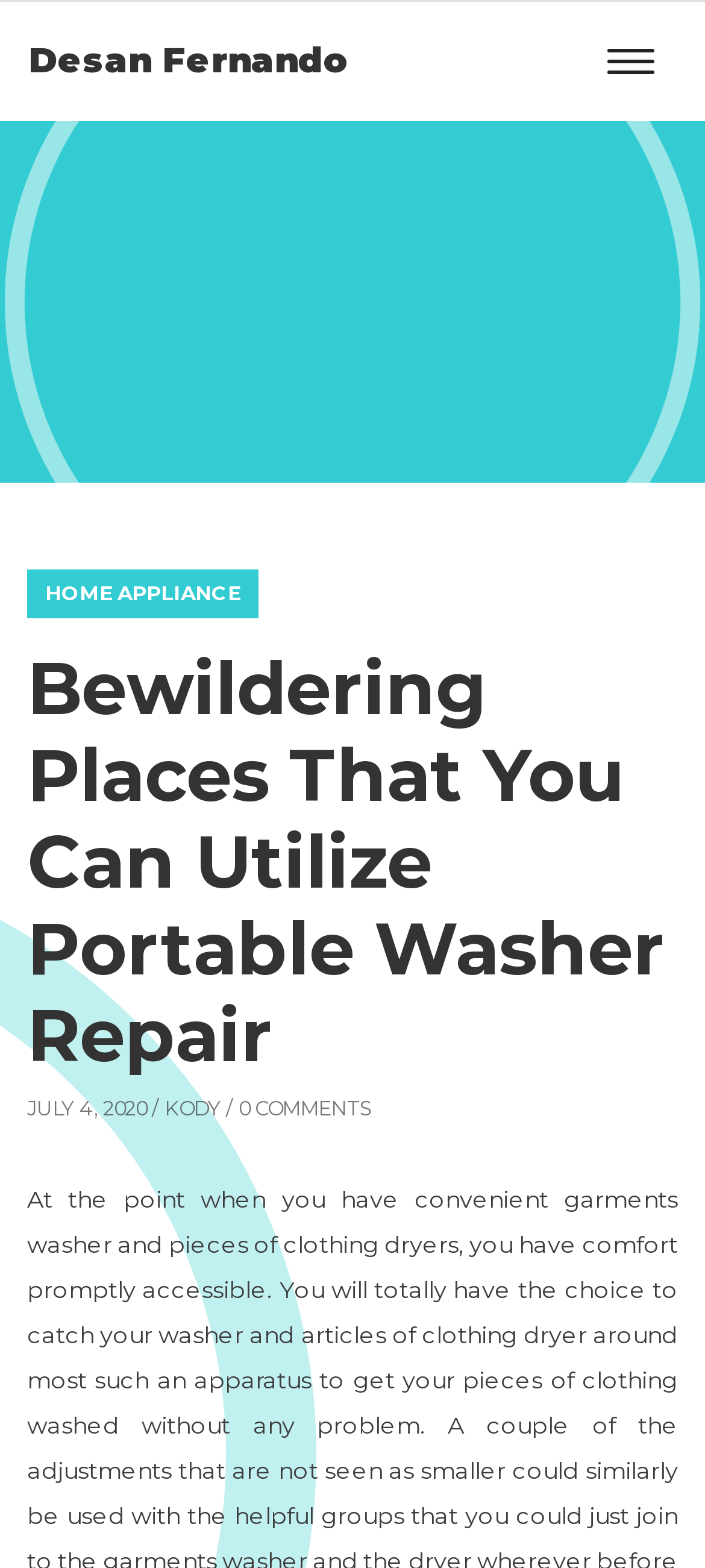Can you determine the main header of this webpage?

Bewildering Places That You Can Utilize Portable Washer Repair